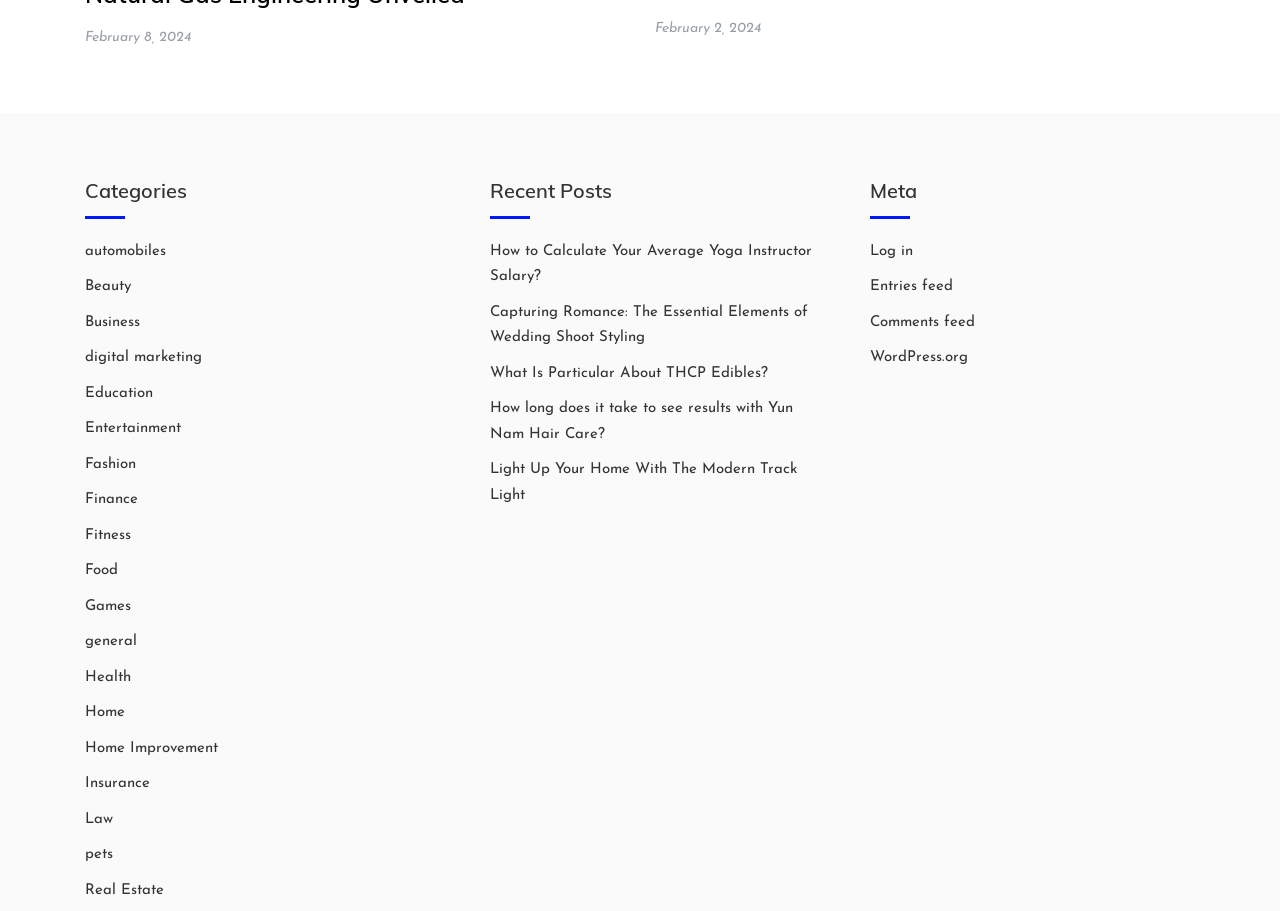What is the title of the first recent post?
Use the screenshot to answer the question with a single word or phrase.

How to Calculate Your Average Yoga Instructor Salary?